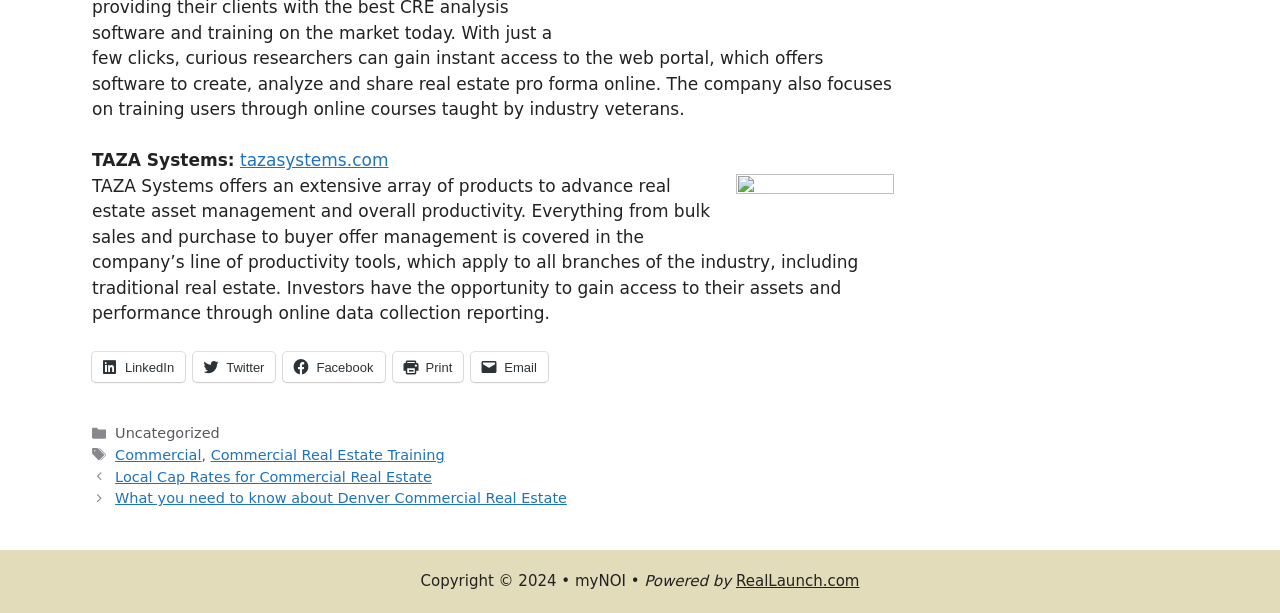Using the element description provided, determine the bounding box coordinates in the format (top-left x, top-left y, bottom-right x, bottom-right y). Ensure that all values are floating point numbers between 0 and 1. Element description: RealLaunch.com

[0.575, 0.933, 0.671, 0.963]